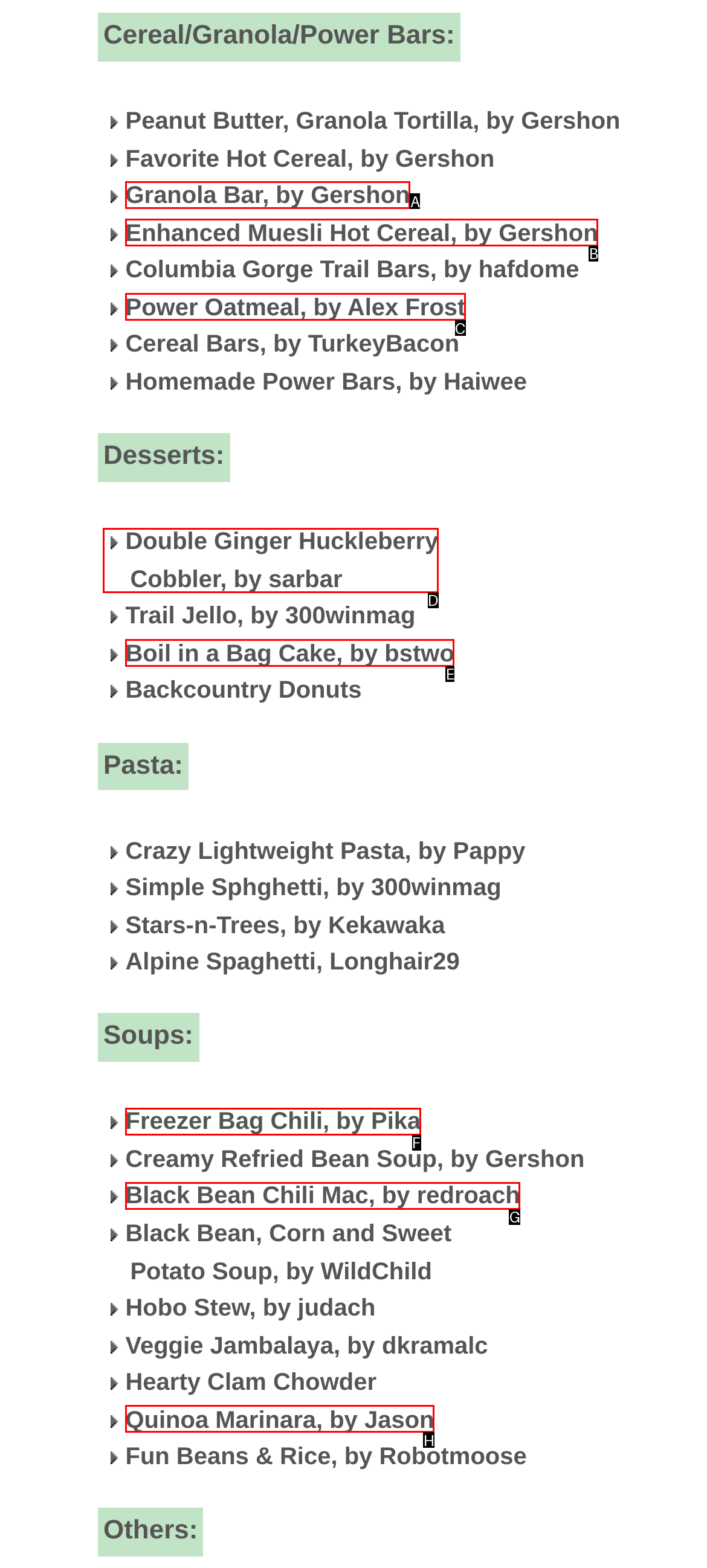Specify which UI element should be clicked to accomplish the task: View Double Ginger Huckleberry Cobbler, by sarbar. Answer with the letter of the correct choice.

D